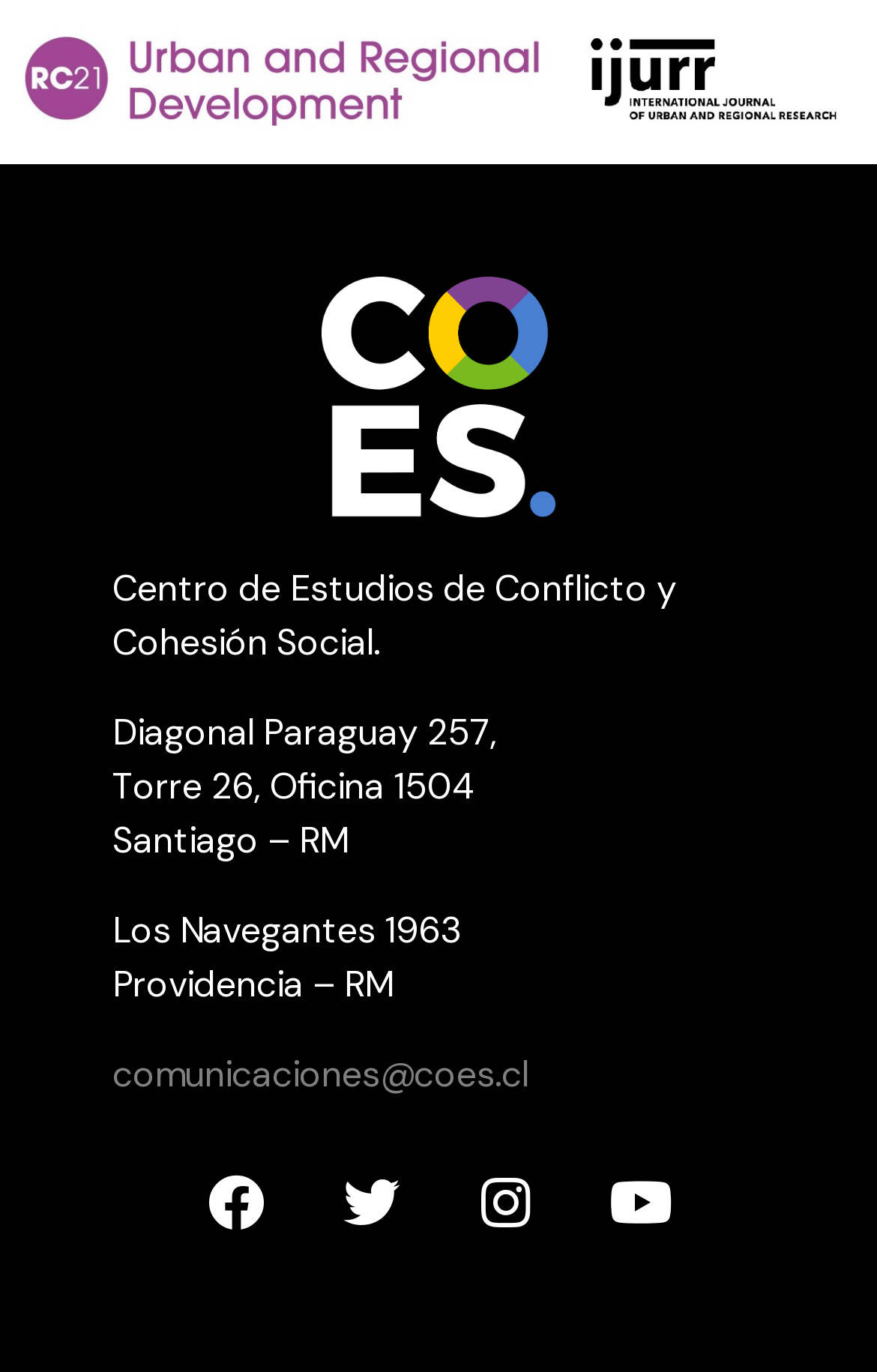Please find the bounding box coordinates (top-left x, top-left y, bottom-right x, bottom-right y) in the screenshot for the UI element described as follows: Youtube

[0.667, 0.836, 0.795, 0.918]